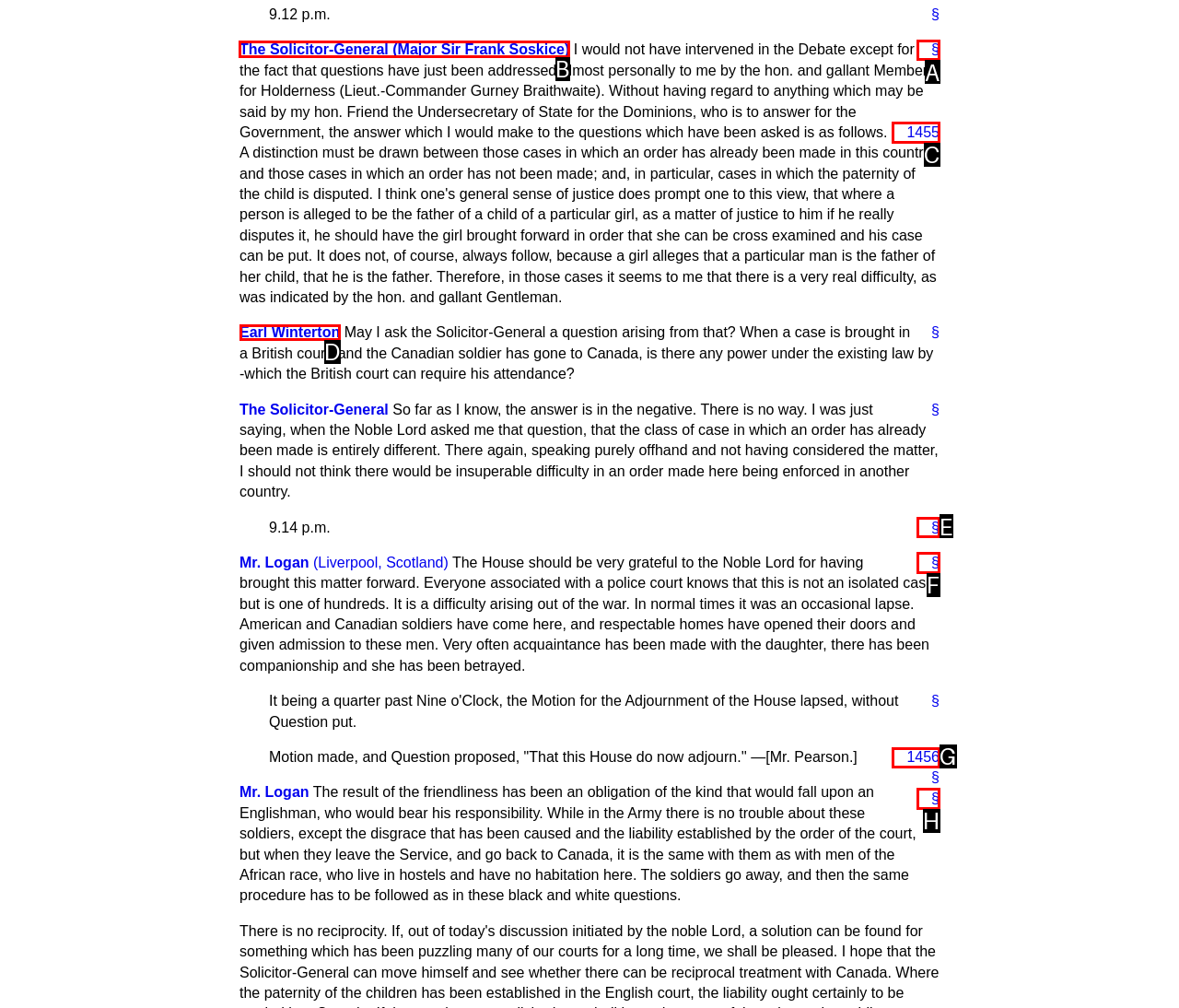Determine which HTML element to click on in order to complete the action: Click the link 'The Solicitor-General (Major Sir Frank Soskice)'.
Reply with the letter of the selected option.

B